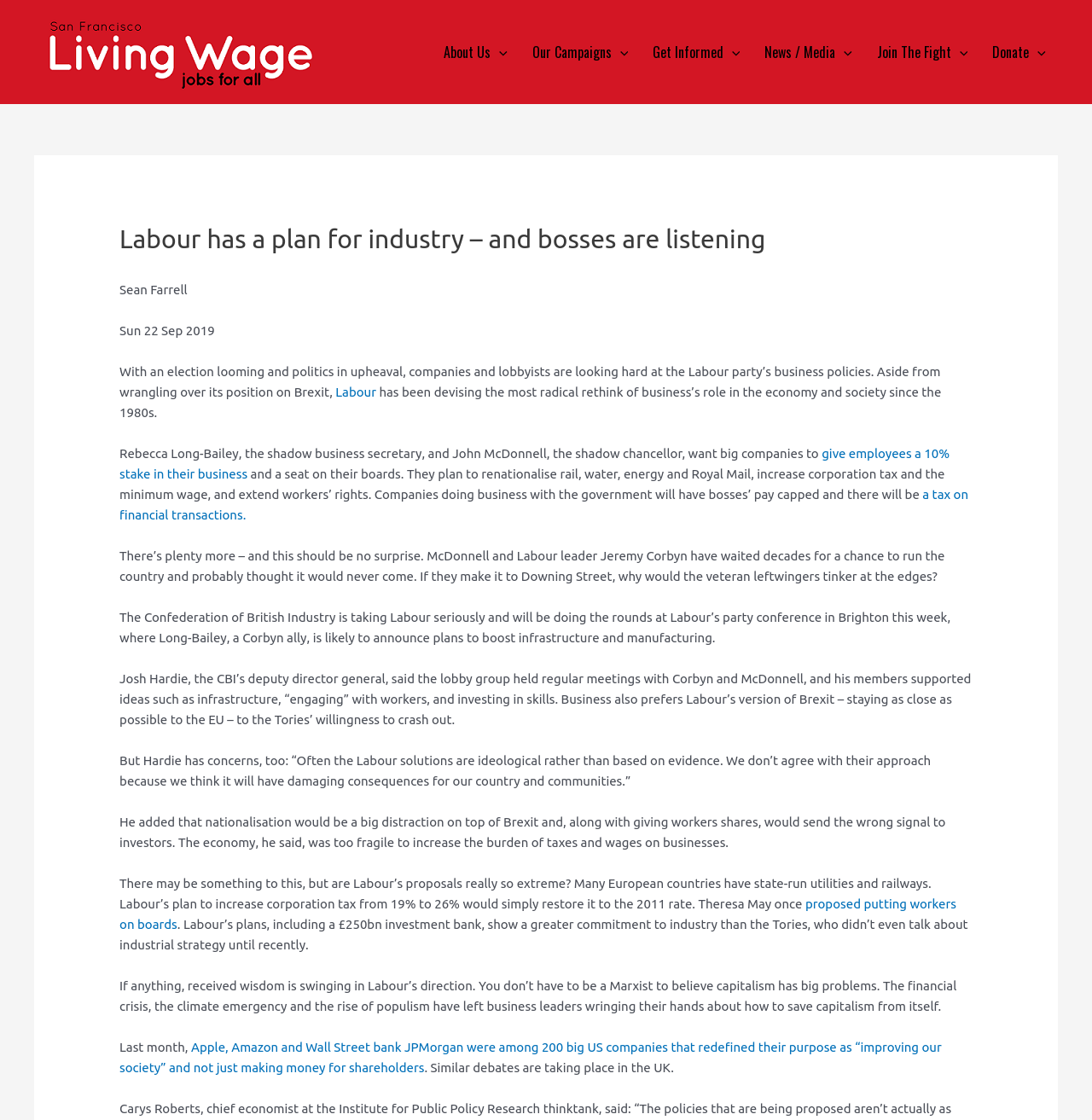Please identify the bounding box coordinates of the element that needs to be clicked to perform the following instruction: "Click the link to give employees a 10% stake in their business".

[0.109, 0.398, 0.87, 0.43]